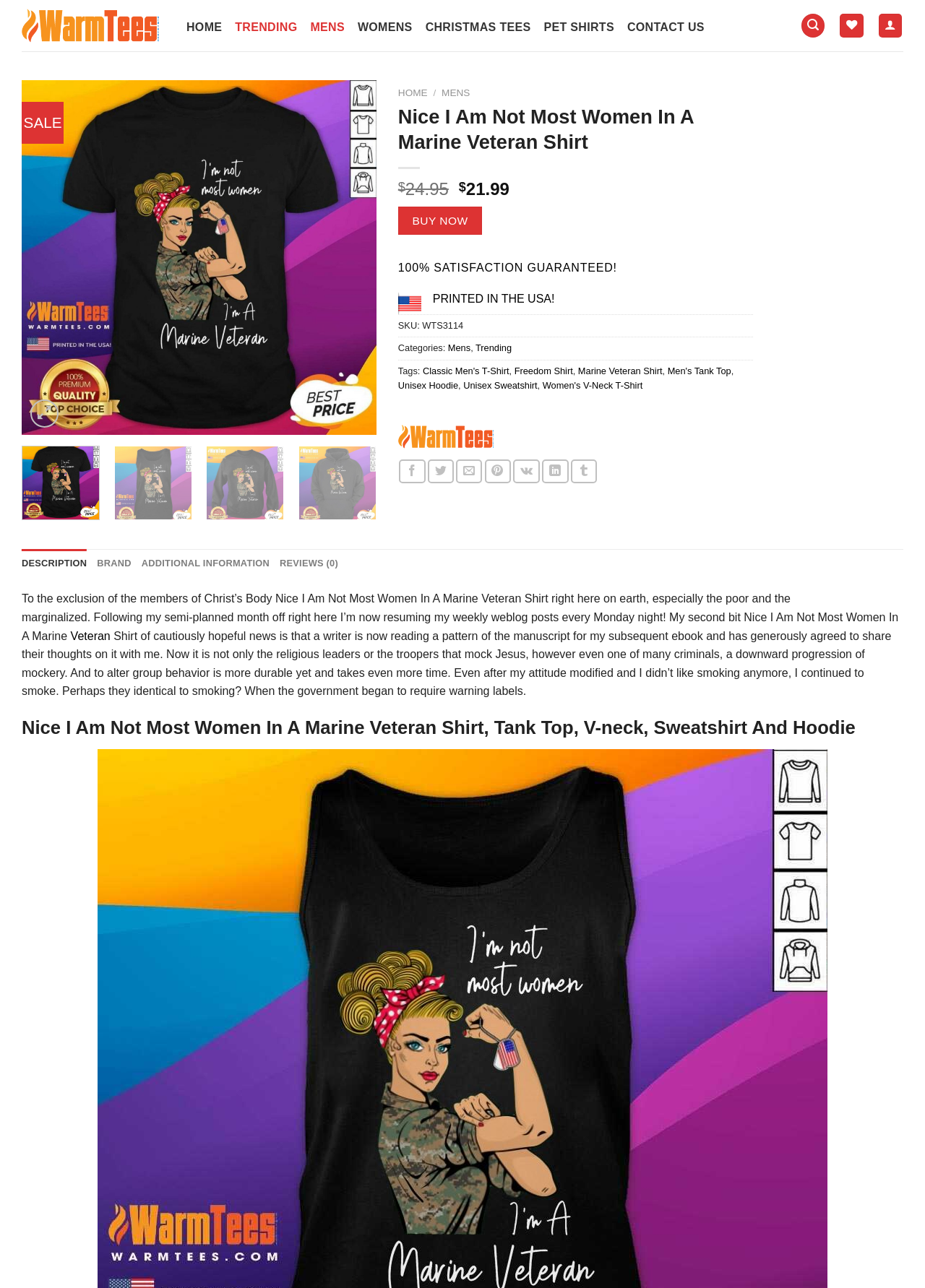What is the category of the shirt?
Based on the image, provide a one-word or brief-phrase response.

Mens